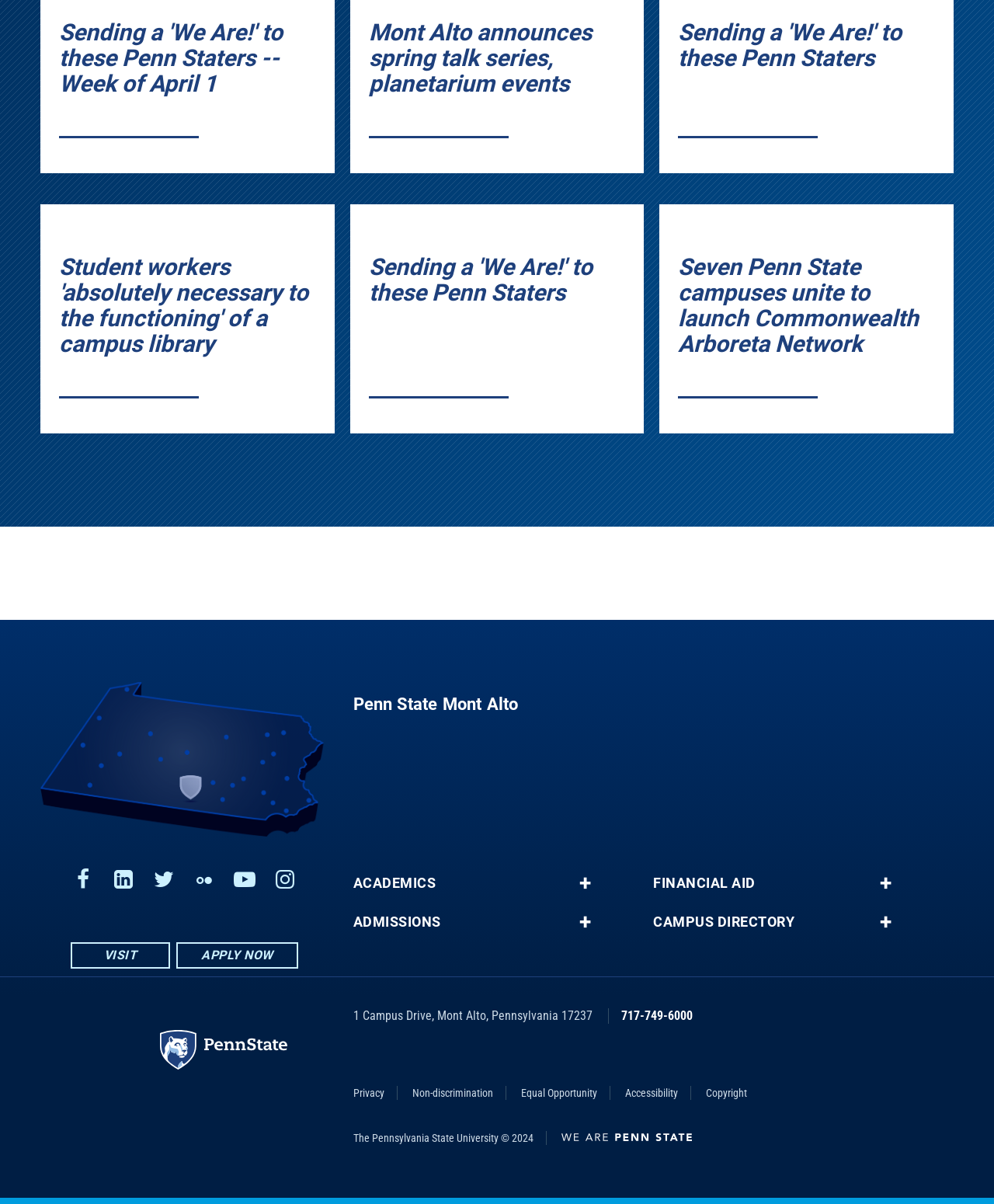Identify the coordinates of the bounding box for the element described below: "twitter". Return the coordinates as four float numbers between 0 and 1: [left, top, right, bottom].

[0.154, 0.72, 0.176, 0.741]